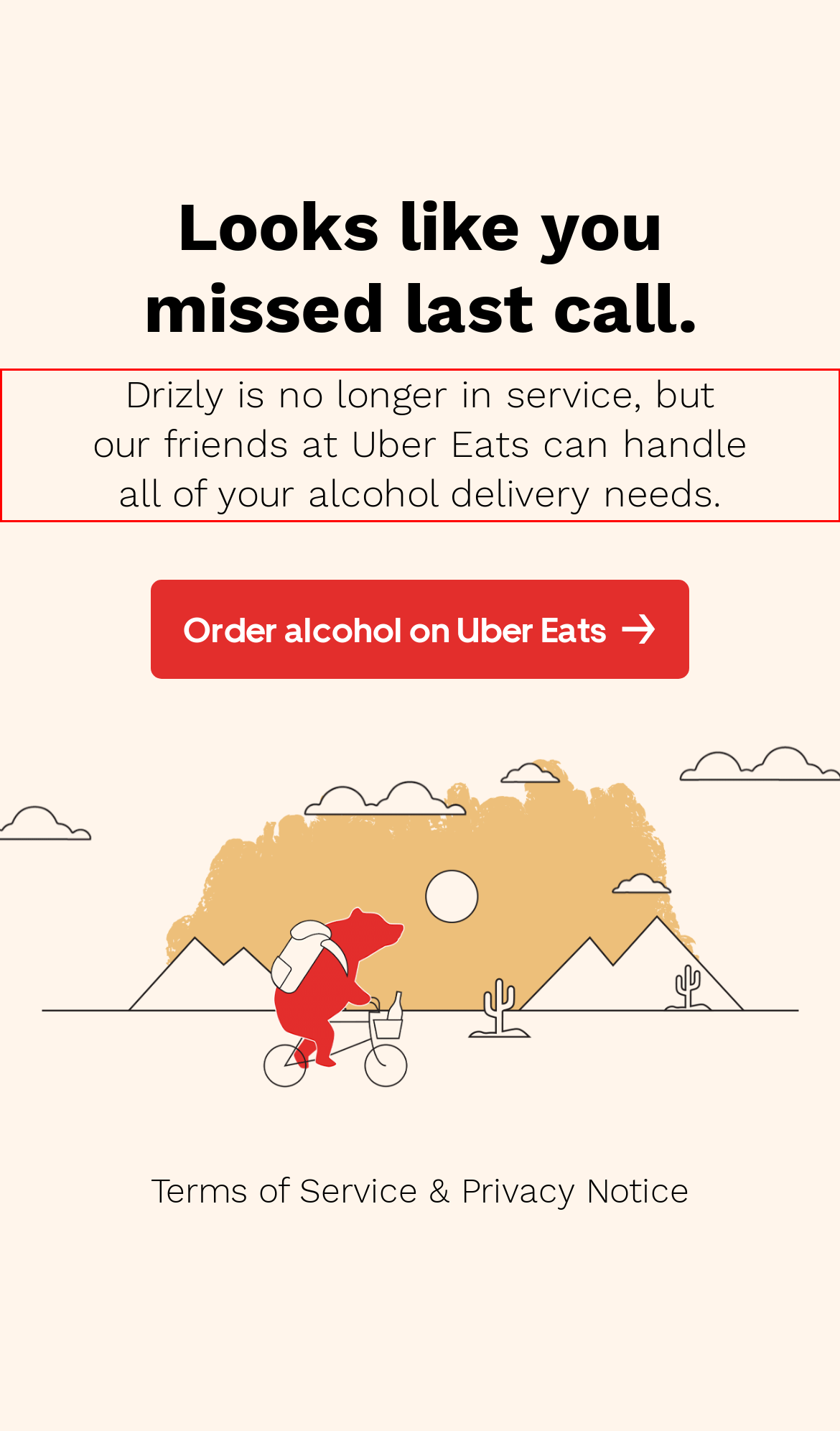You are provided with a screenshot of a webpage containing a red bounding box. Please extract the text enclosed by this red bounding box.

Drizly is no longer in service, but our friends at Uber Eats can handle all of your alcohol delivery needs.